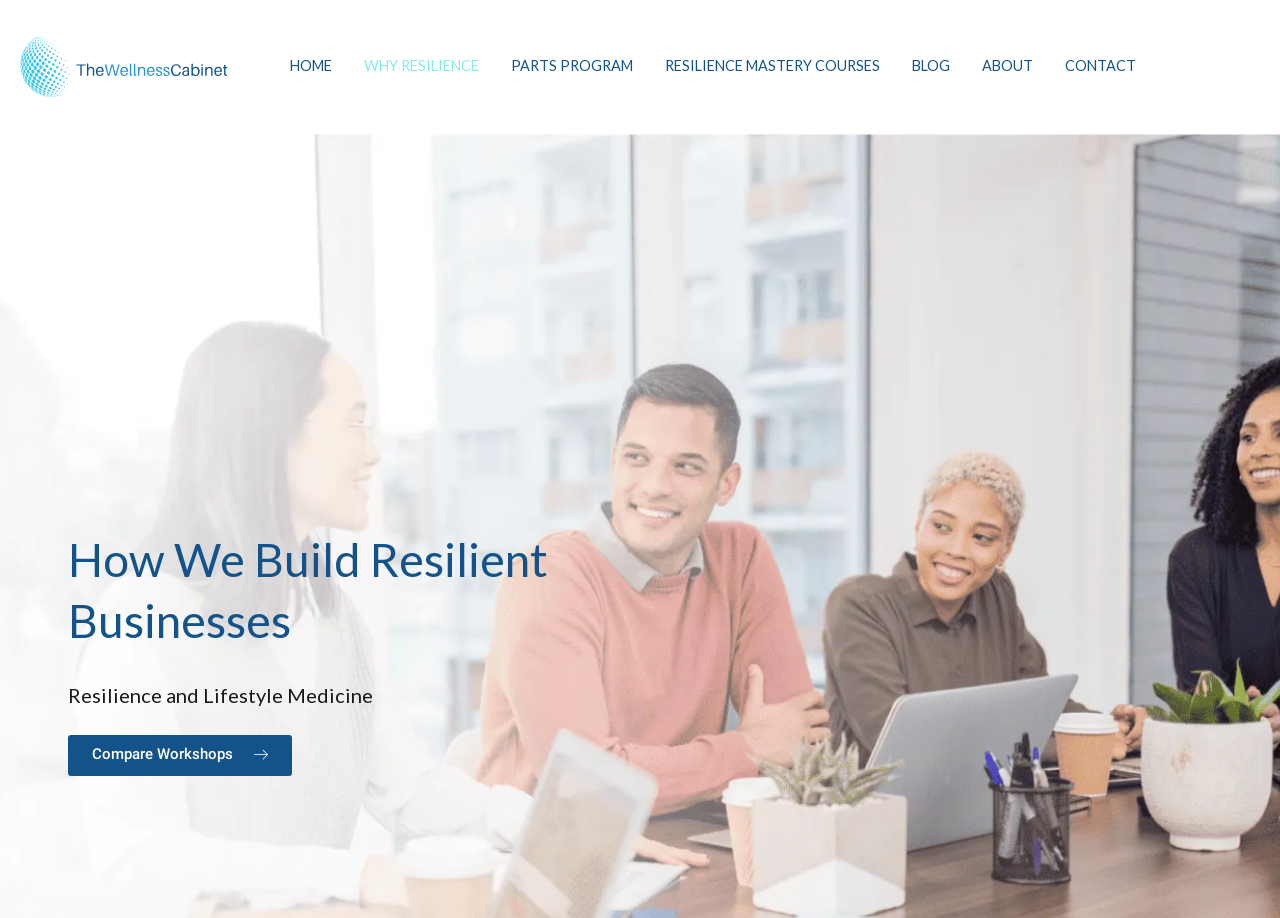What is the topic of the heading on the page?
Using the image, provide a concise answer in one word or a short phrase.

Building Resilient Businesses